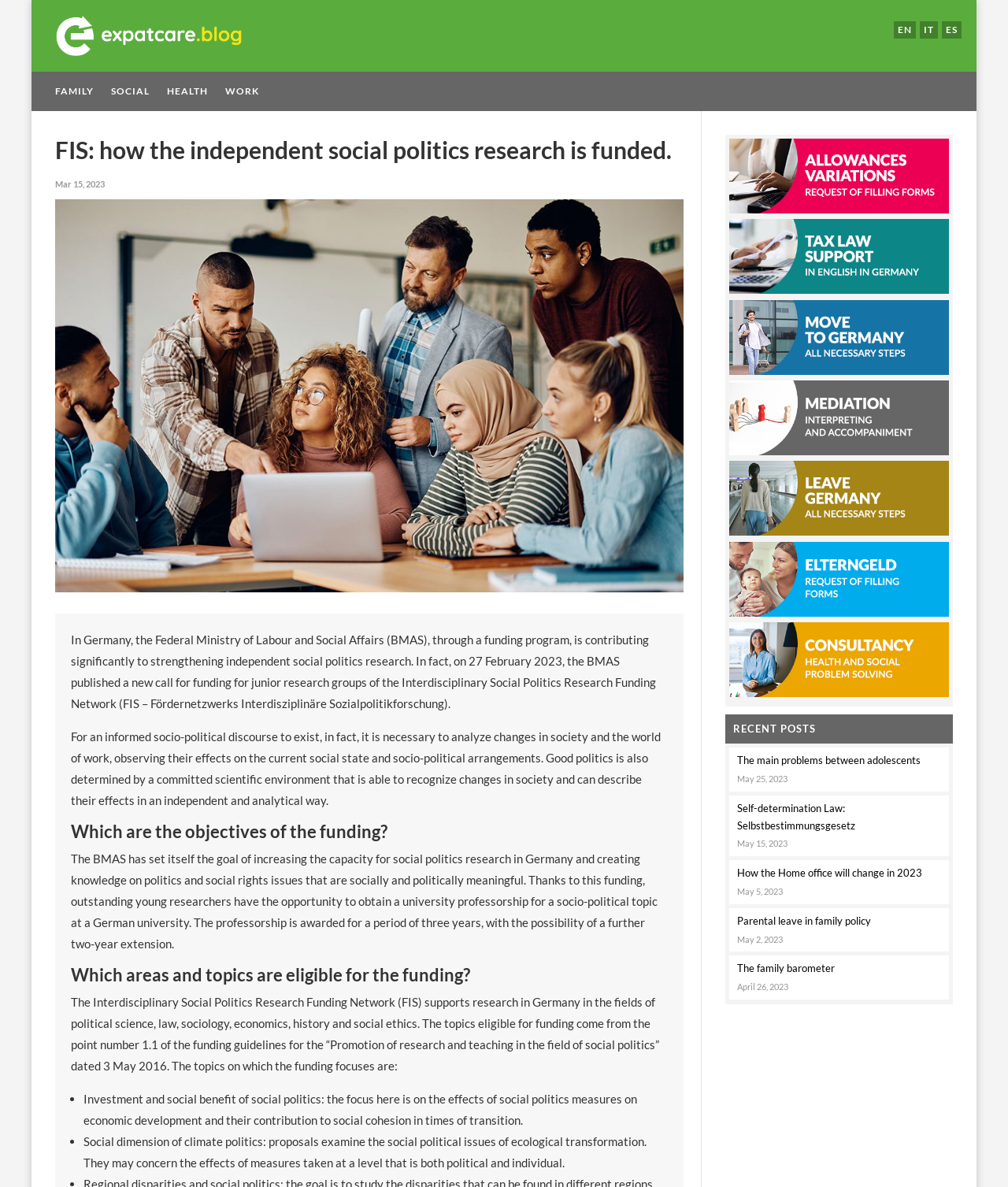Identify the bounding box coordinates of the element that should be clicked to fulfill this task: "Click on the link about elterngeld". The coordinates should be provided as four float numbers between 0 and 1, i.e., [left, top, right, bottom].

[0.723, 0.509, 0.941, 0.521]